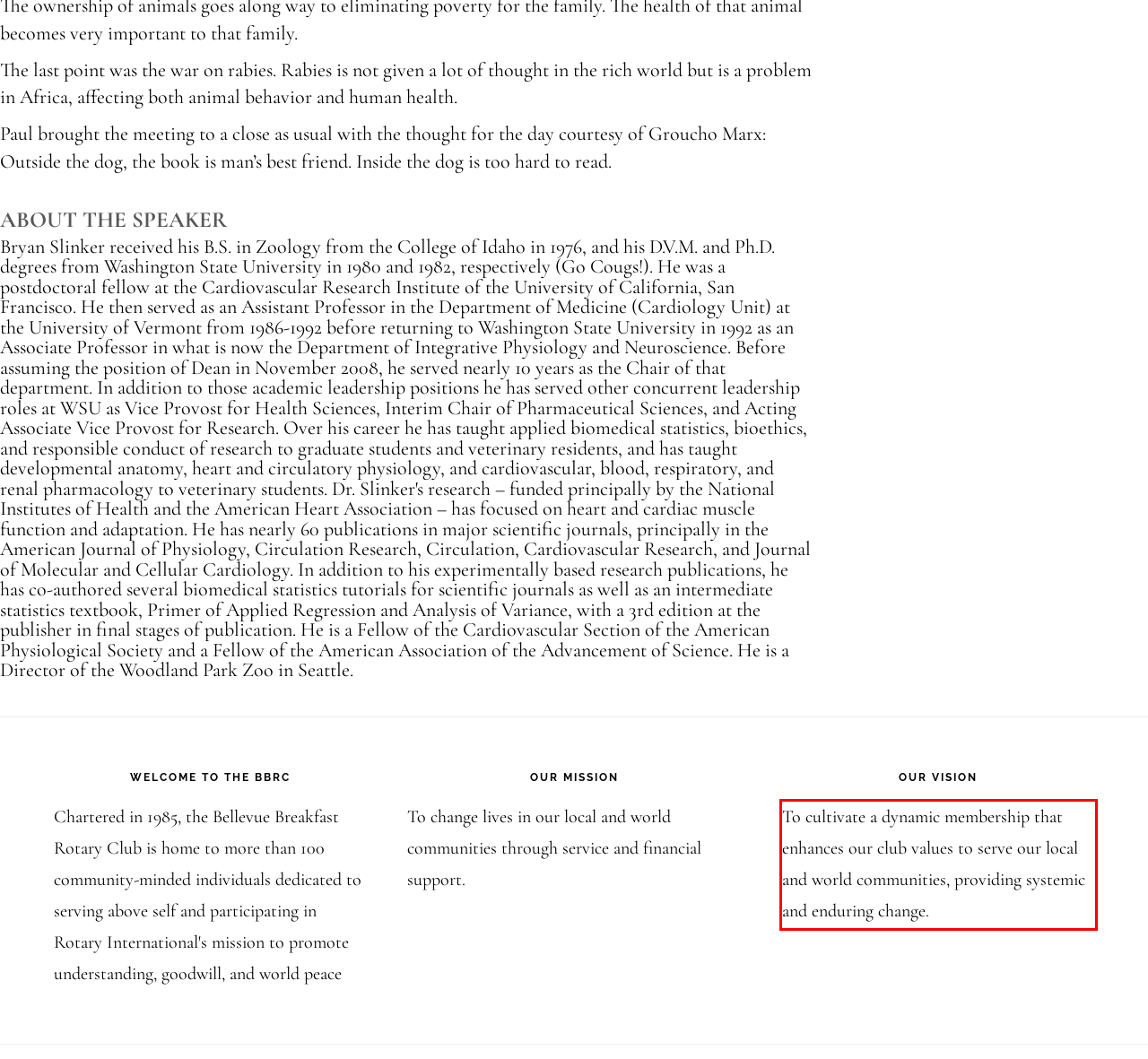Identify the red bounding box in the webpage screenshot and perform OCR to generate the text content enclosed.

To cultivate a dynamic membership that enhances our club values to serve our local and world communities, providing systemic and enduring change.